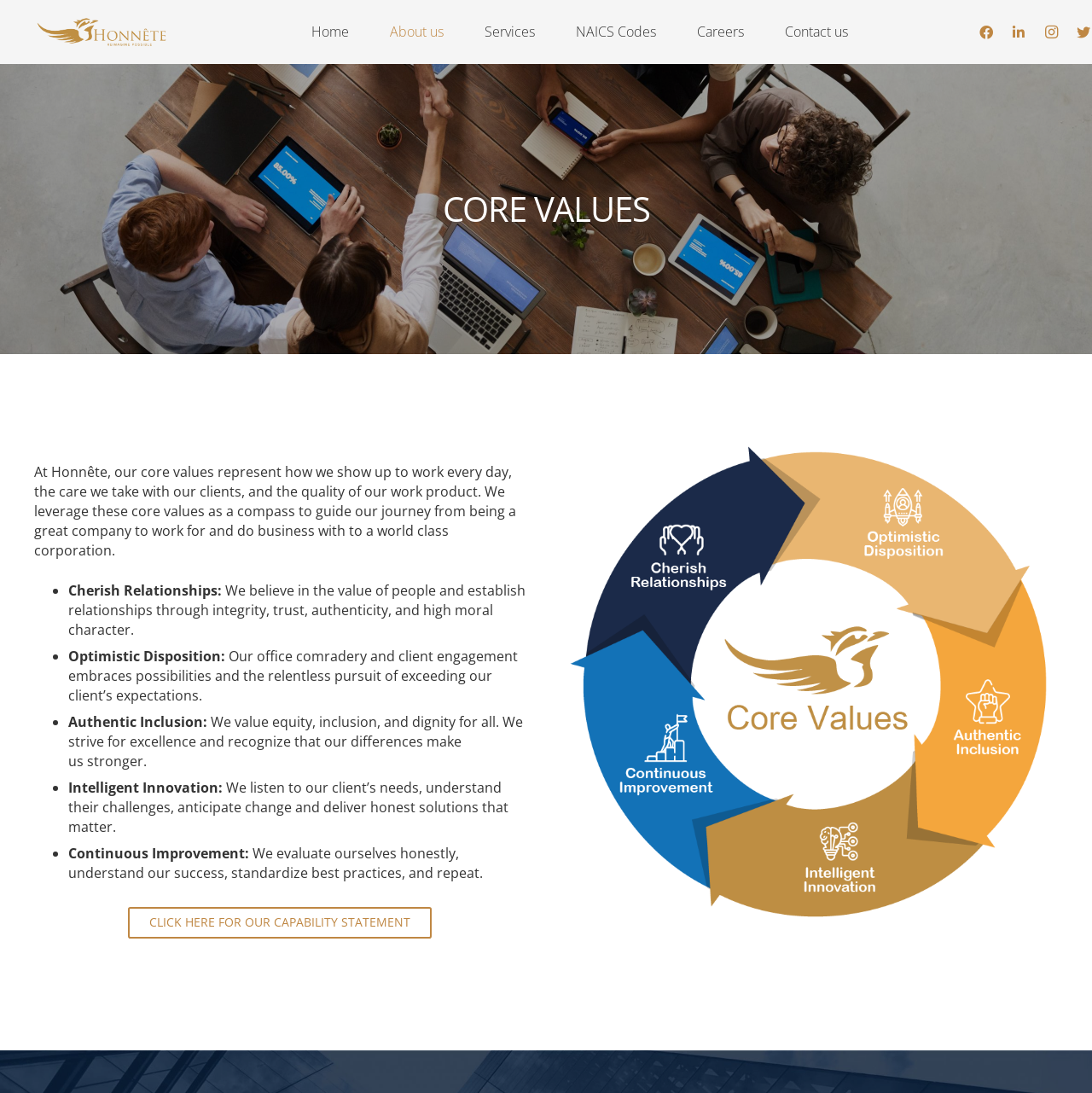Specify the bounding box coordinates of the element's region that should be clicked to achieve the following instruction: "check careers". The bounding box coordinates consist of four float numbers between 0 and 1, in the format [left, top, right, bottom].

[0.619, 0.0, 0.7, 0.059]